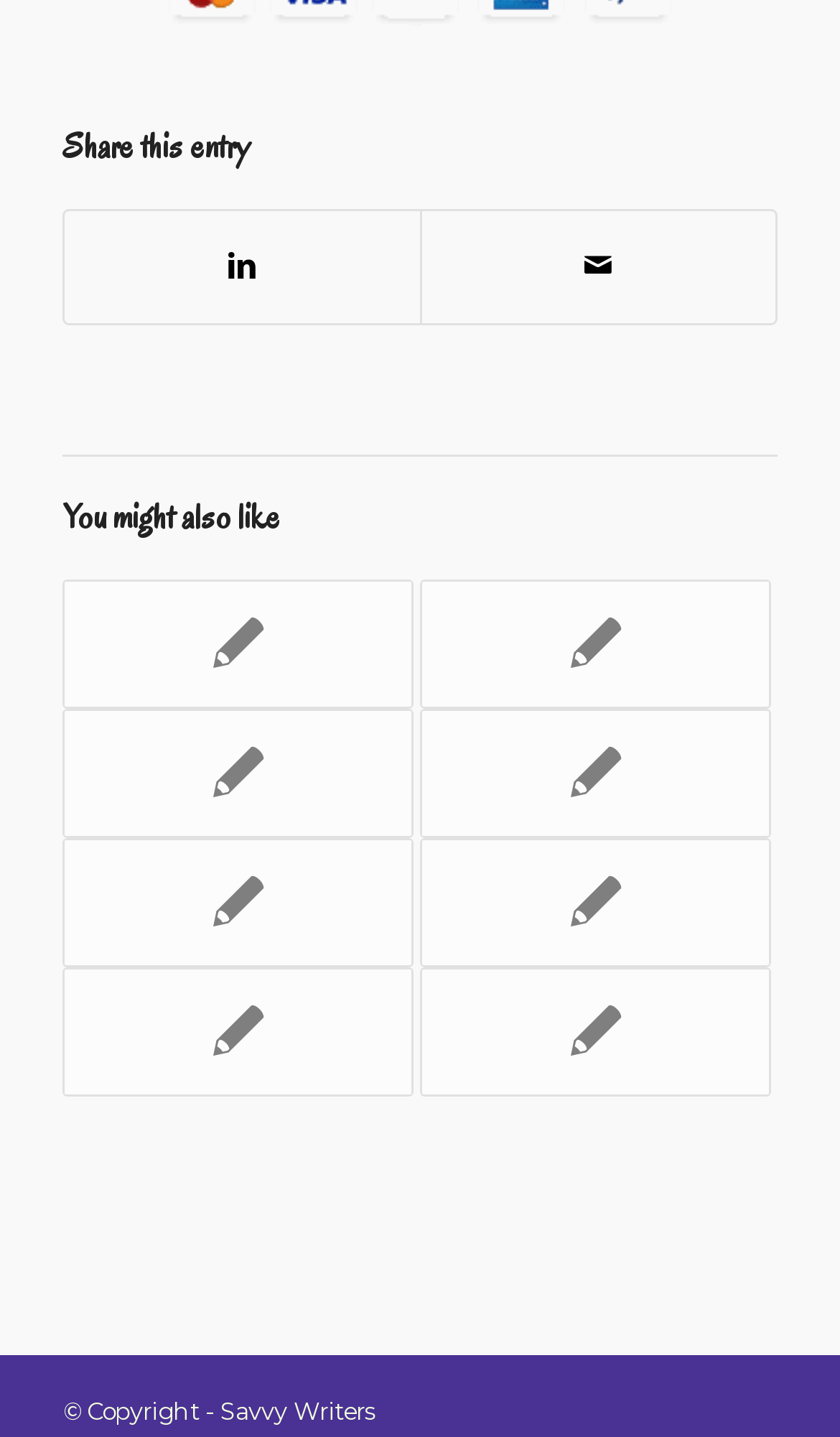Calculate the bounding box coordinates of the UI element given the description: "Share on LinkedIn".

[0.078, 0.147, 0.5, 0.224]